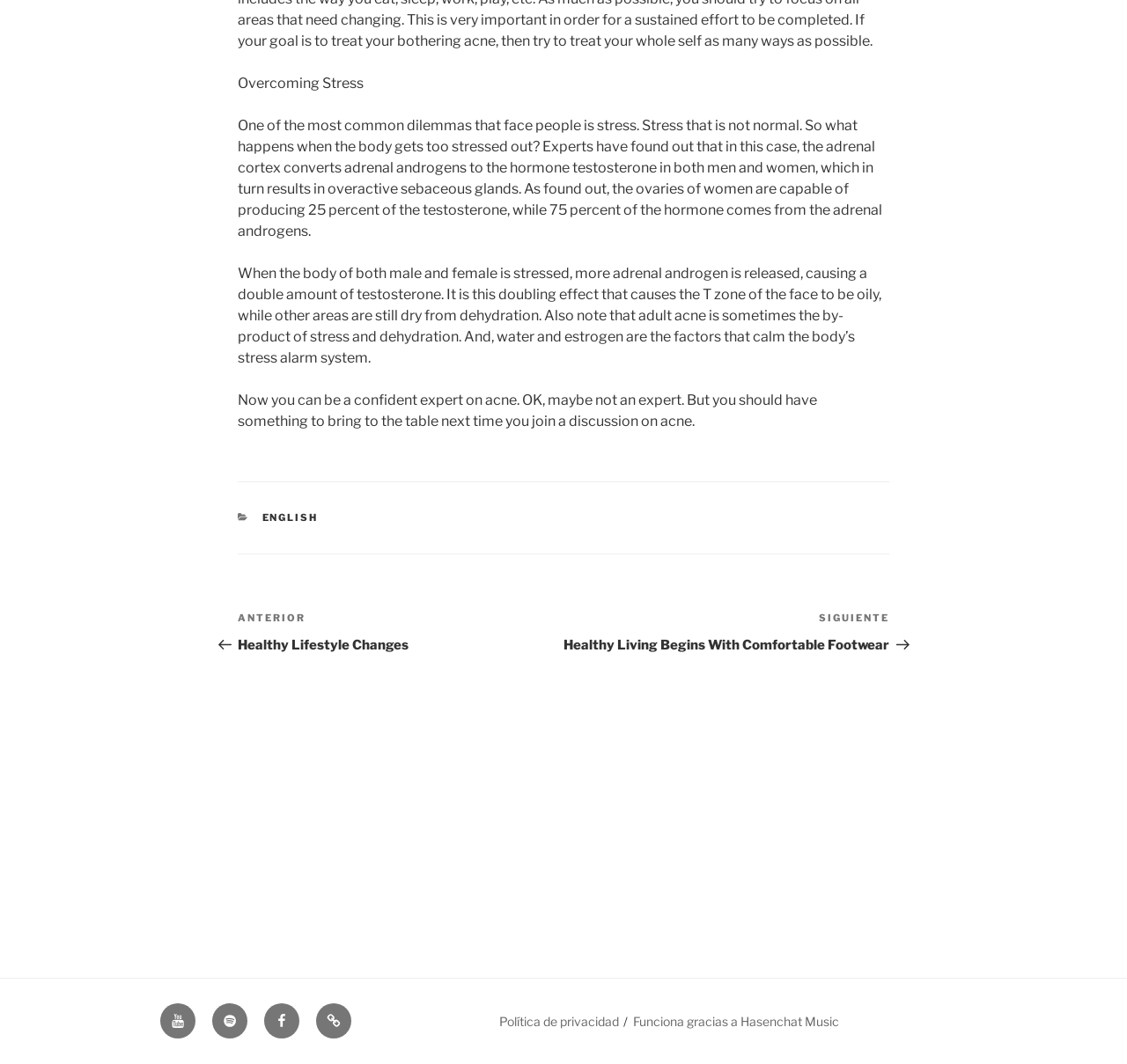Please specify the bounding box coordinates of the clickable region necessary for completing the following instruction: "Read the 'Política de privacidad'". The coordinates must consist of four float numbers between 0 and 1, i.e., [left, top, right, bottom].

[0.443, 0.953, 0.549, 0.967]